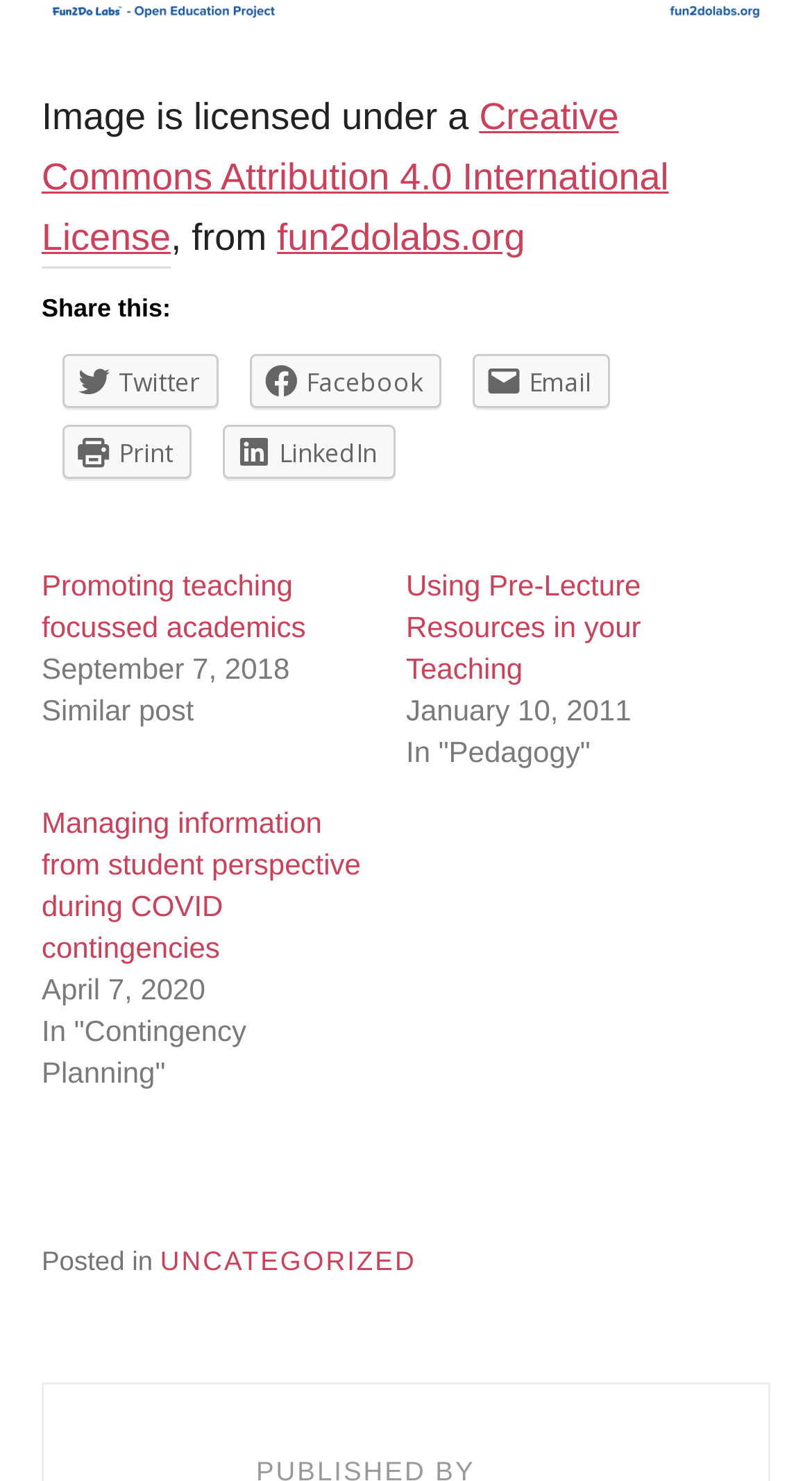What is the date of the latest post?
Please give a detailed and elaborate answer to the question.

The date of the latest post can be found in the section below the 'Share this:' section, where it is stated that the post was published on September 7, 2018.